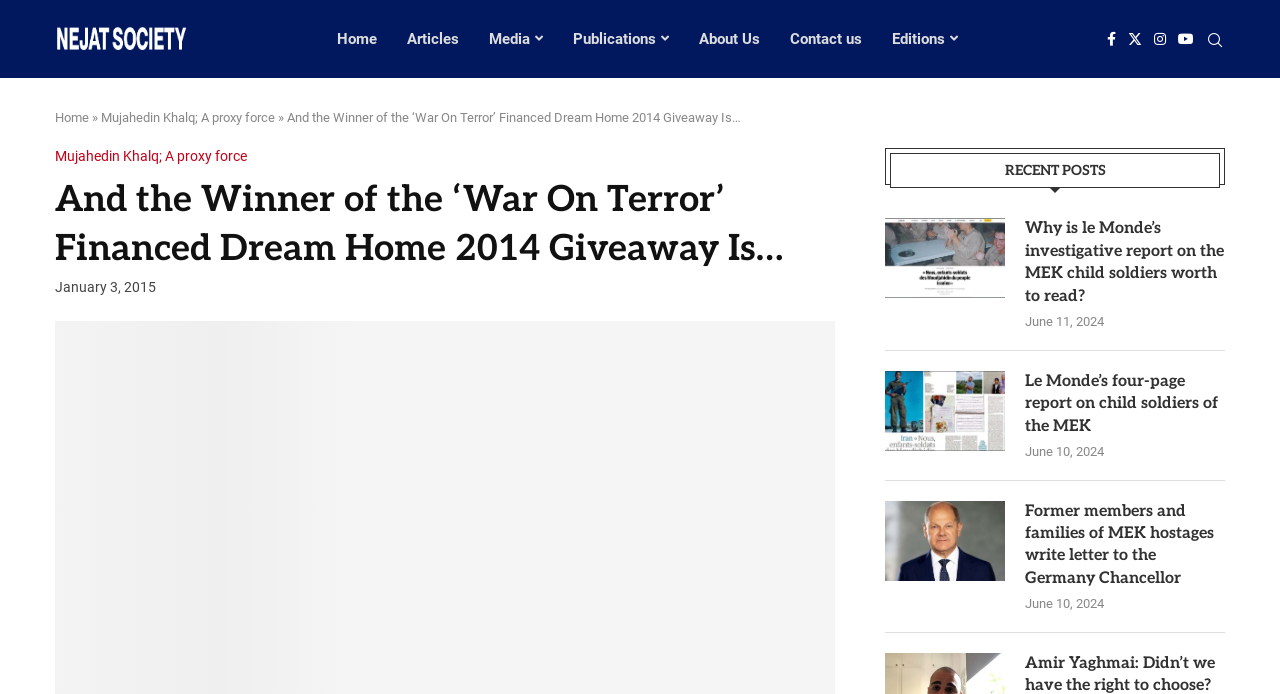What is the name of the organization in the logo?
Please give a detailed and elaborate answer to the question.

I looked at the top-left corner of the webpage and saw an image with the text 'Nejat Society' next to it, which suggests that it is the logo of the organization.